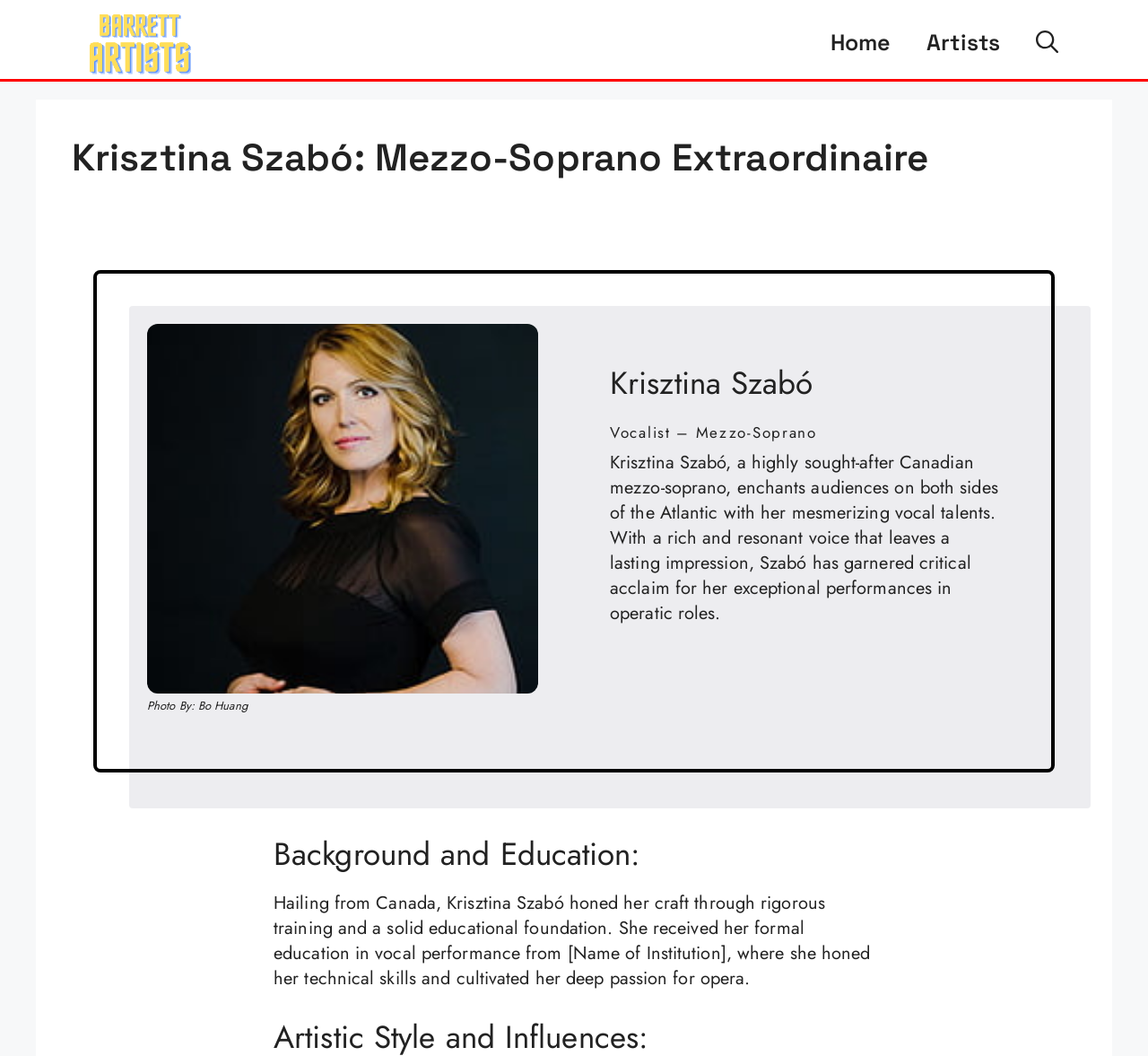Using the information shown in the image, answer the question with as much detail as possible: What is the name of the institution where Krisztina Szabó received her formal education?

The webpage mentions that Krisztina Szabó received her formal education in vocal performance from an institution, but the name of the institution is not specified. The text only mentions '[Name of Institution]'.